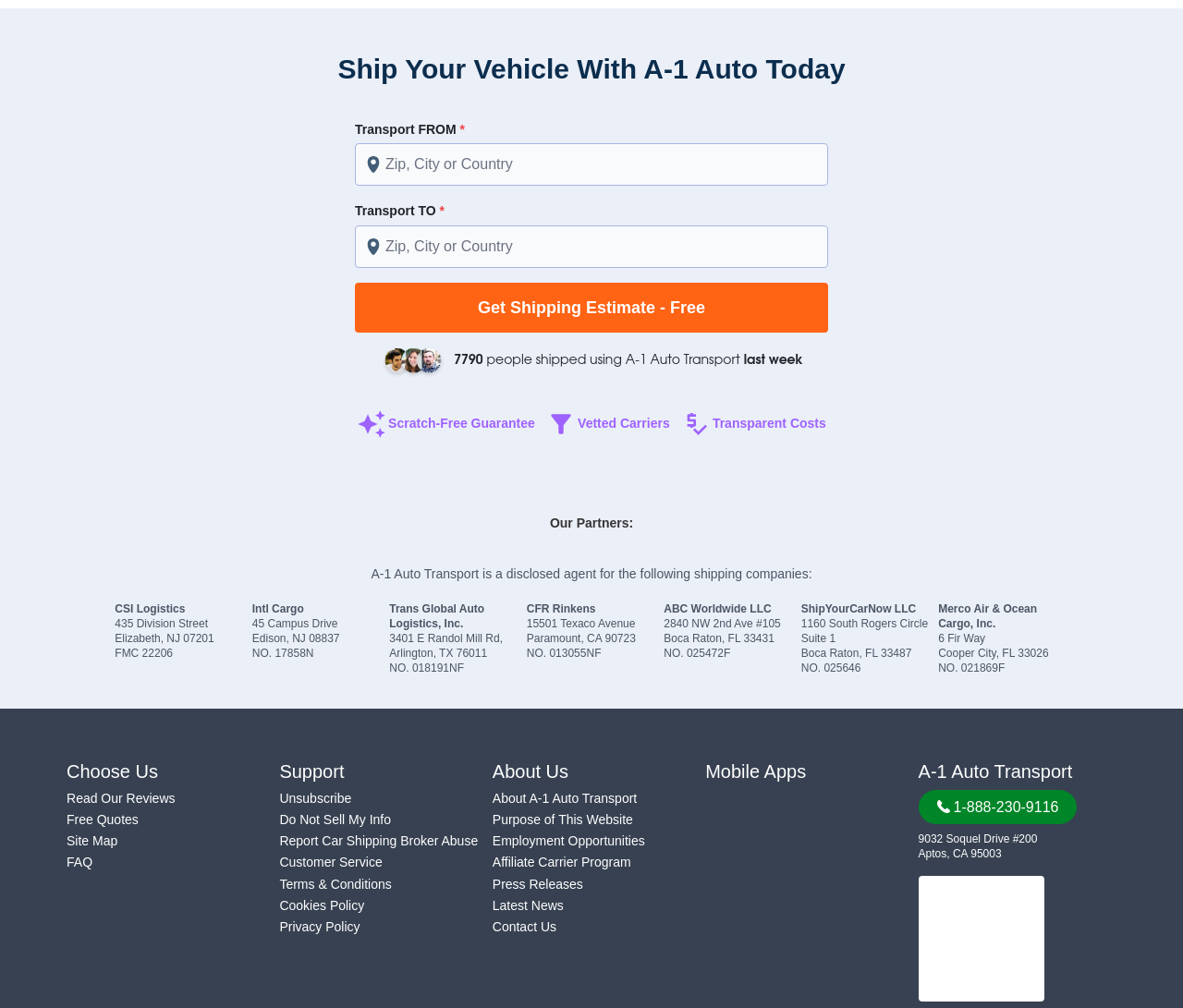Provide a one-word or brief phrase answer to the question:
What is the purpose of the 'Get Shipping Estimate - Free' button?

To get a shipping estimate